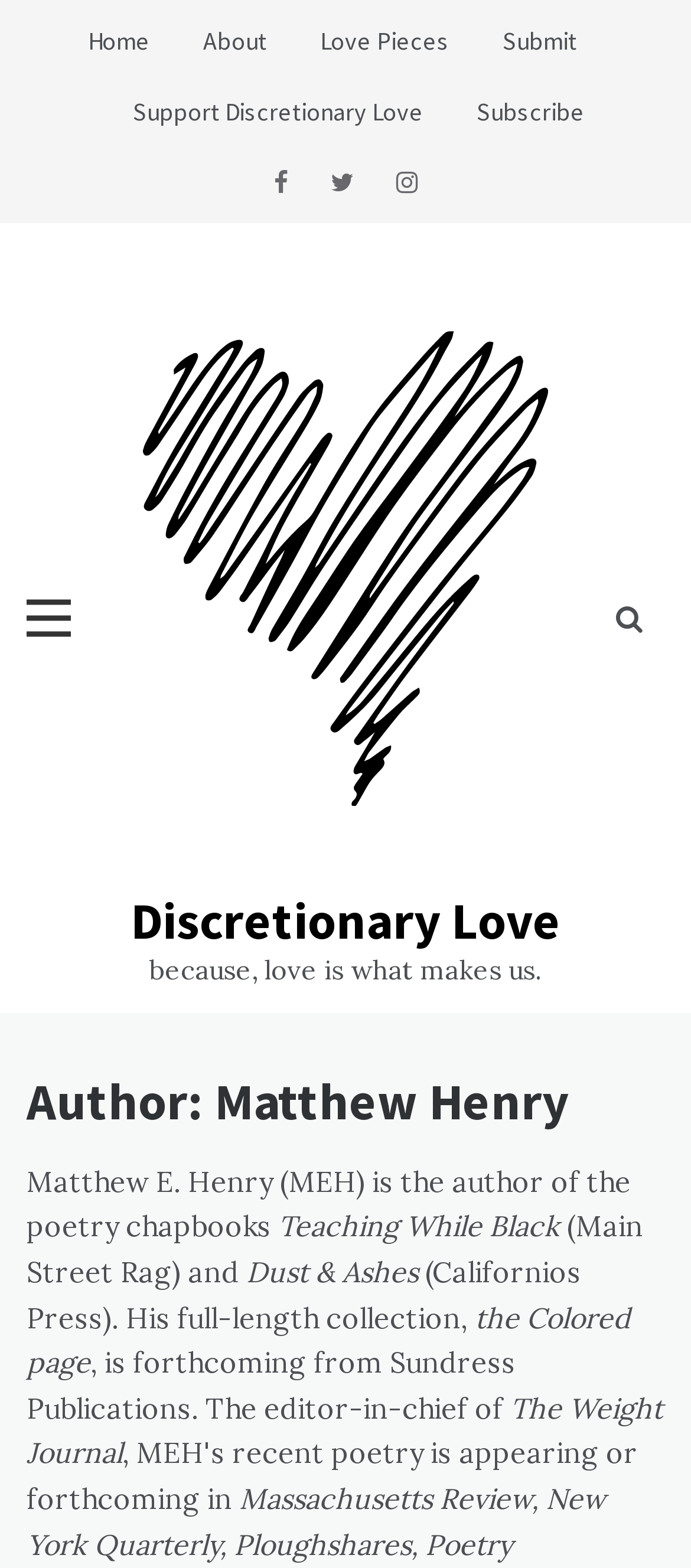Please examine the image and provide a detailed answer to the question: What is the name of the journal edited by the author?

I found the name of the journal edited by the author by reading the text 'The editor-in-chief of The Weight Journal'.